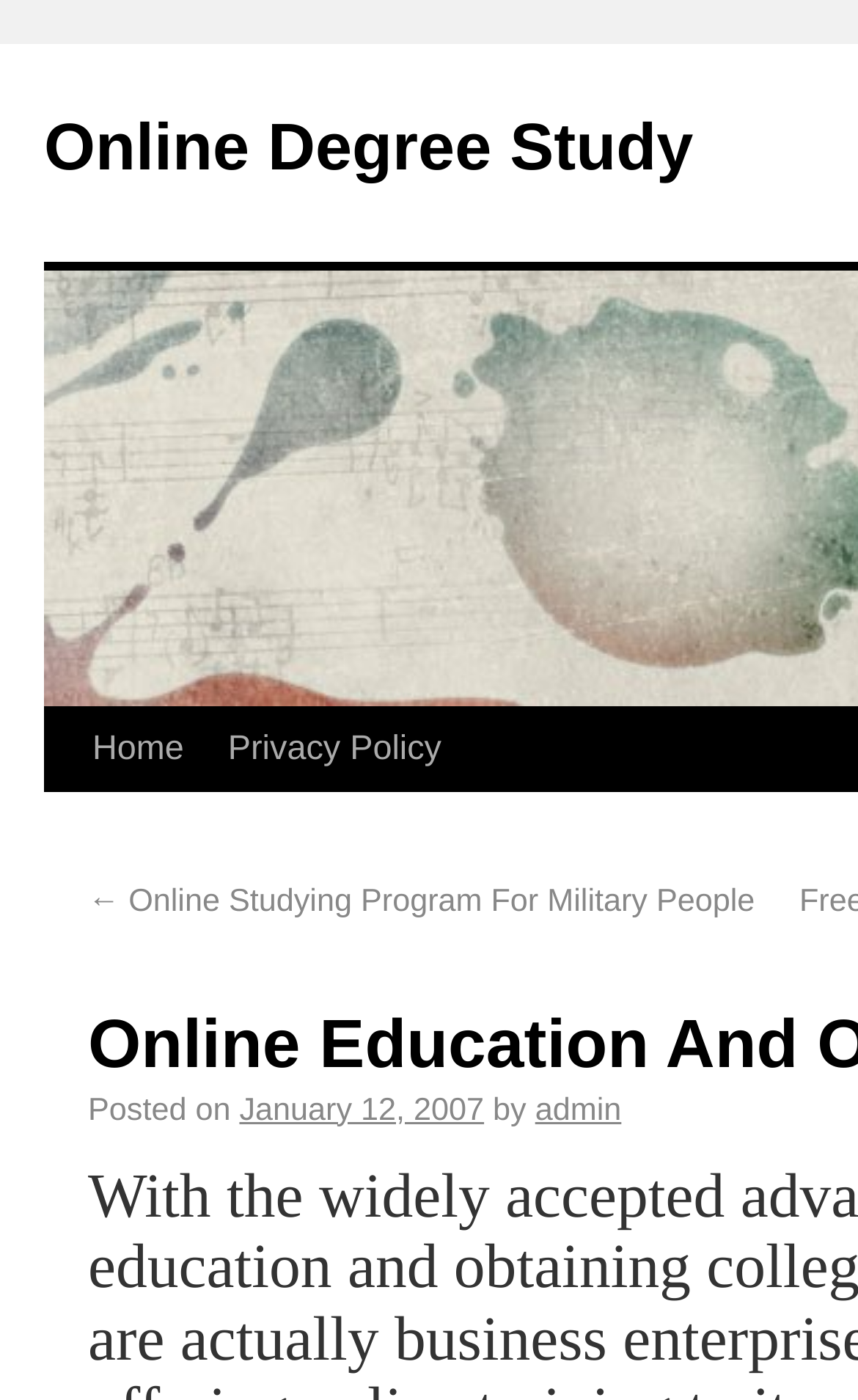When was the post published?
Kindly answer the question with as much detail as you can.

I found the answer by looking at the link with the text 'January 12, 2007' which is located at the coordinates [0.279, 0.78, 0.564, 0.805]. This link is likely to be a date since it is located near the text 'Posted on'.